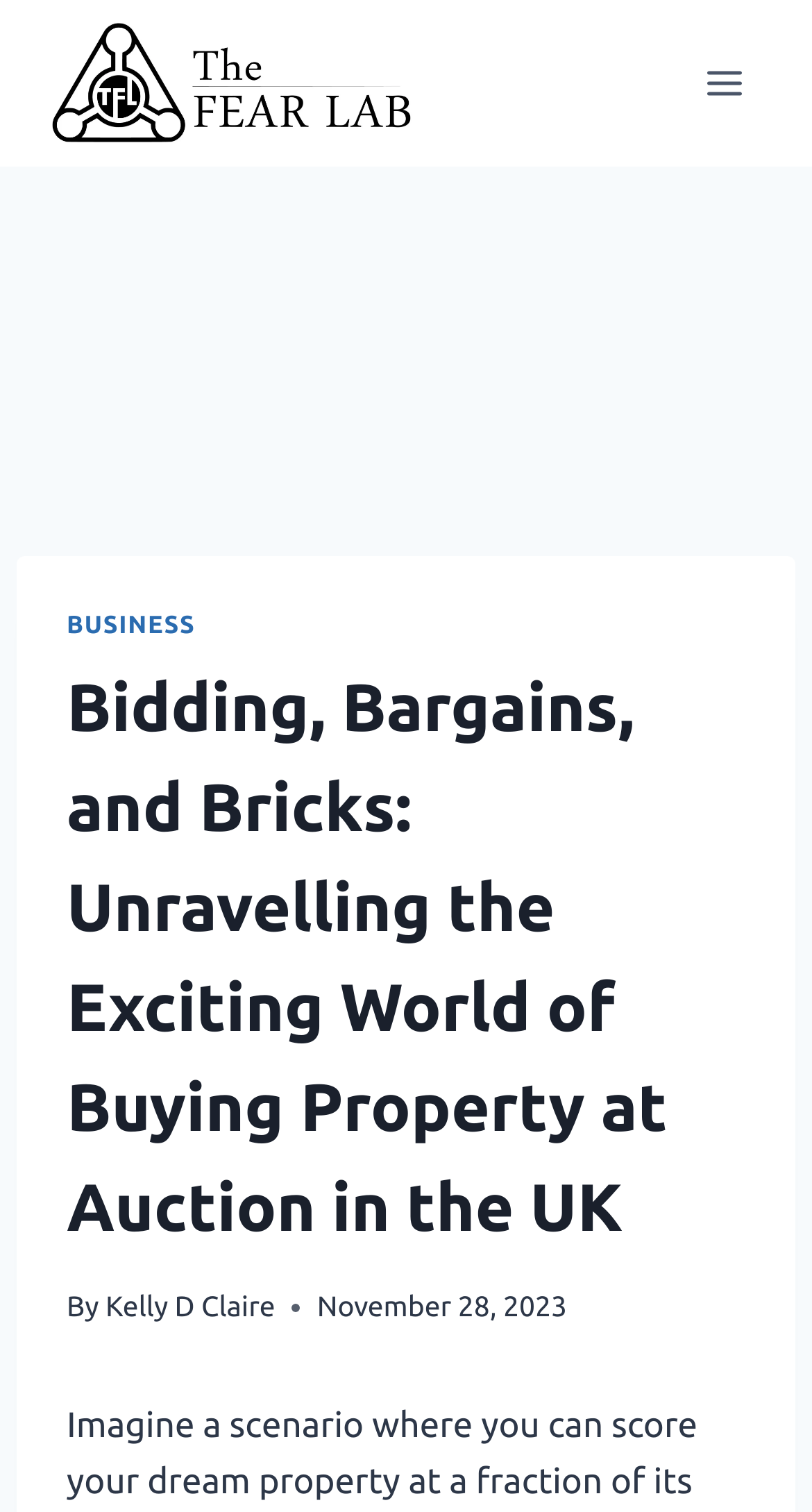Detail the various sections and features of the webpage.

The webpage appears to be an article or blog post about buying property at auction in the UK. At the top left of the page, there is a logo for "The Fear Lab" accompanied by a link with the same name. To the right of the logo, there is a button to open a menu.

Below the logo and menu button, there is a large image that spans the entire width of the page, with a header section overlayed on top of it. The header section contains a link to a "BUSINESS" category, a heading that reads "Bidding, Bargains, and Bricks: Unravelling the Exciting World of Buying Property at Auction in the UK", and a byline that credits the article to "Kelly D Claire". The date of the article, "November 28, 2023", is also displayed in the header section.

The overall layout of the page suggests that the article is the main focus, with the image and header section drawing the reader's attention to the content. The menu button and logo are positioned in a way that allows the reader to easily navigate to other parts of the website if needed.